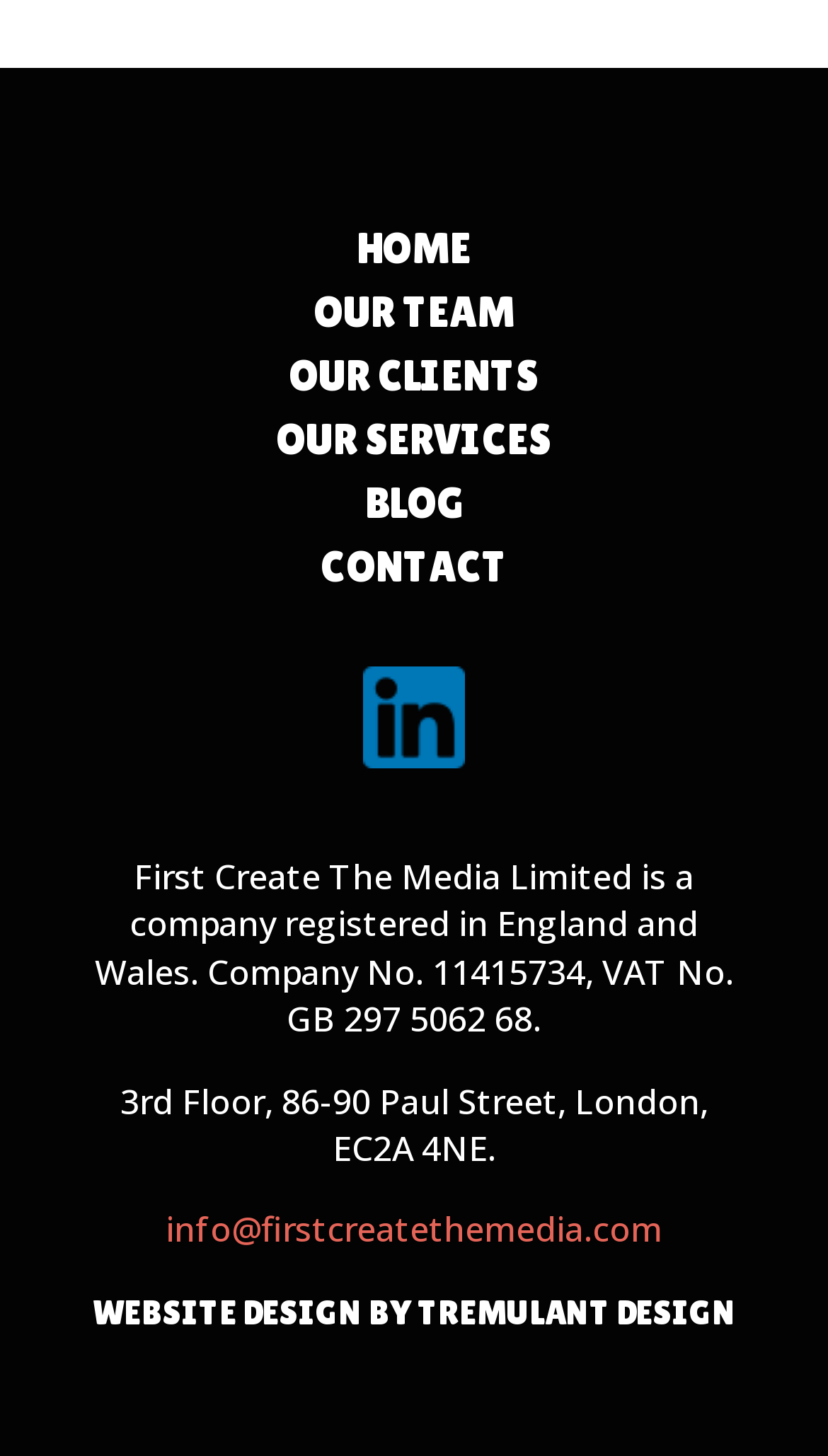What are the main sections of the website?
Please give a detailed and elaborate answer to the question based on the image.

I found the main sections by looking at the heading elements that say 'HOME', 'OUR TEAM', 'OUR CLIENTS', 'OUR SERVICES', 'BLOG', and 'CONTACT'.